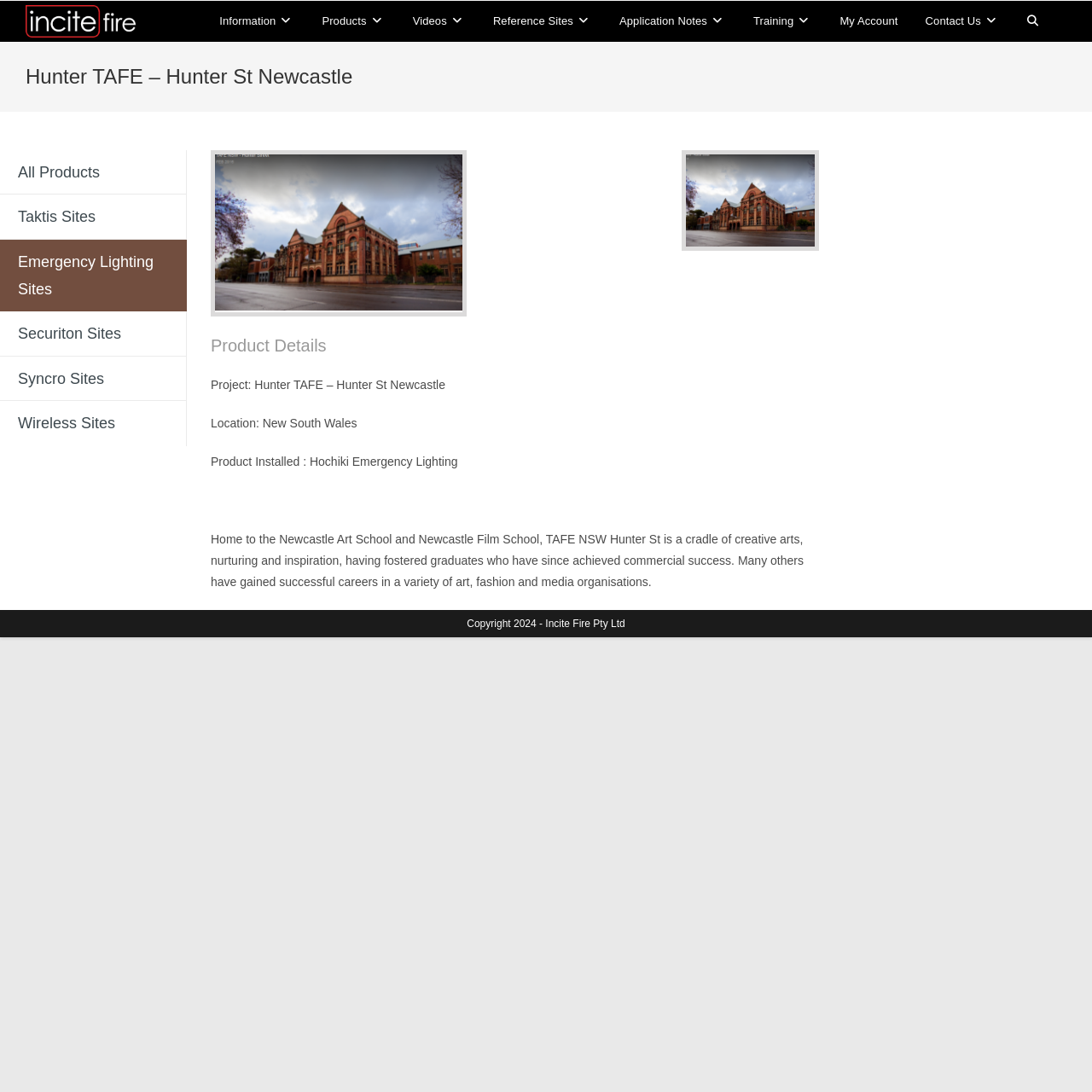Give a short answer to this question using one word or a phrase:
What is the location of Hunter TAFE?

New South Wales